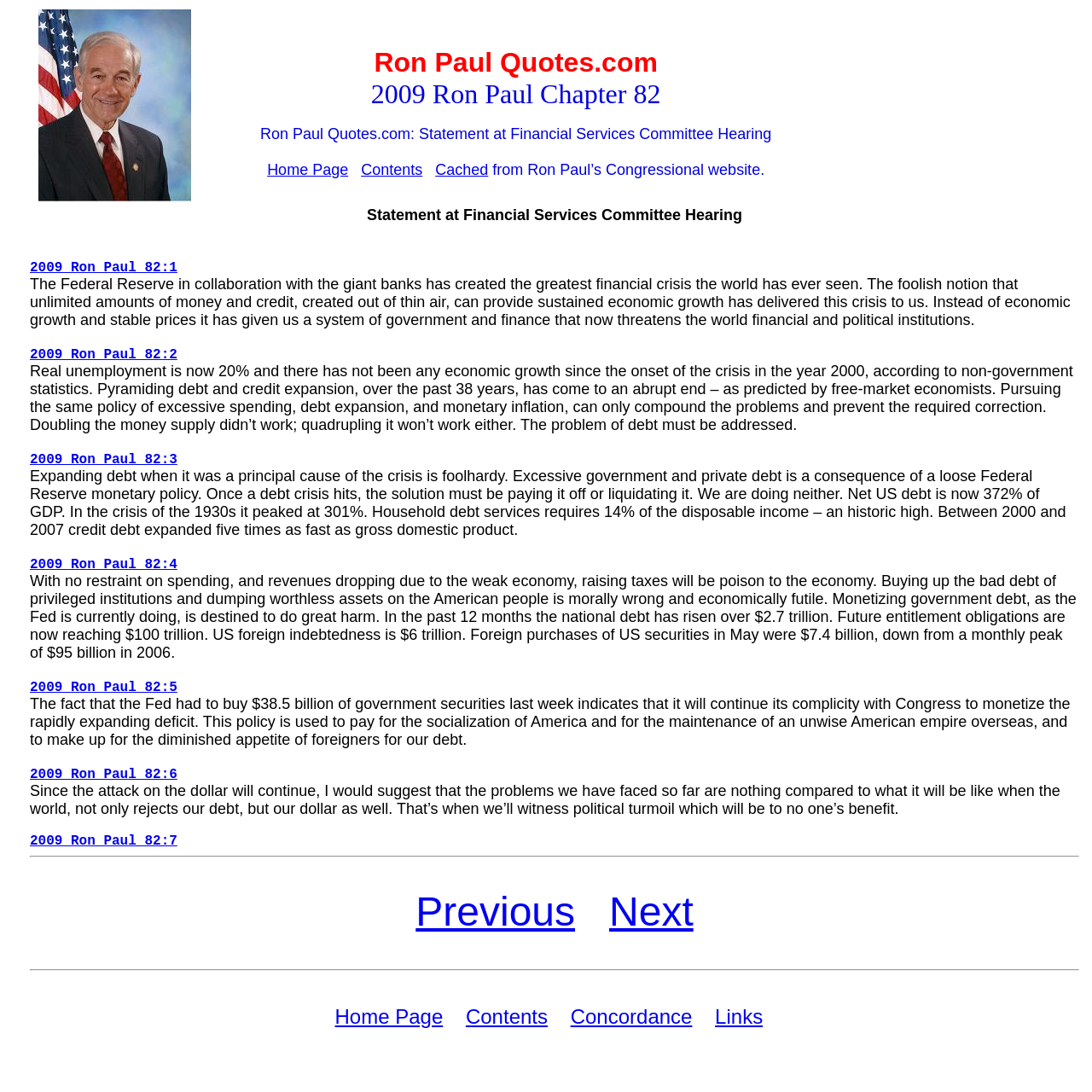What is the amount of government securities bought by the Fed last week? Refer to the image and provide a one-word or short phrase answer.

$38.5 billion